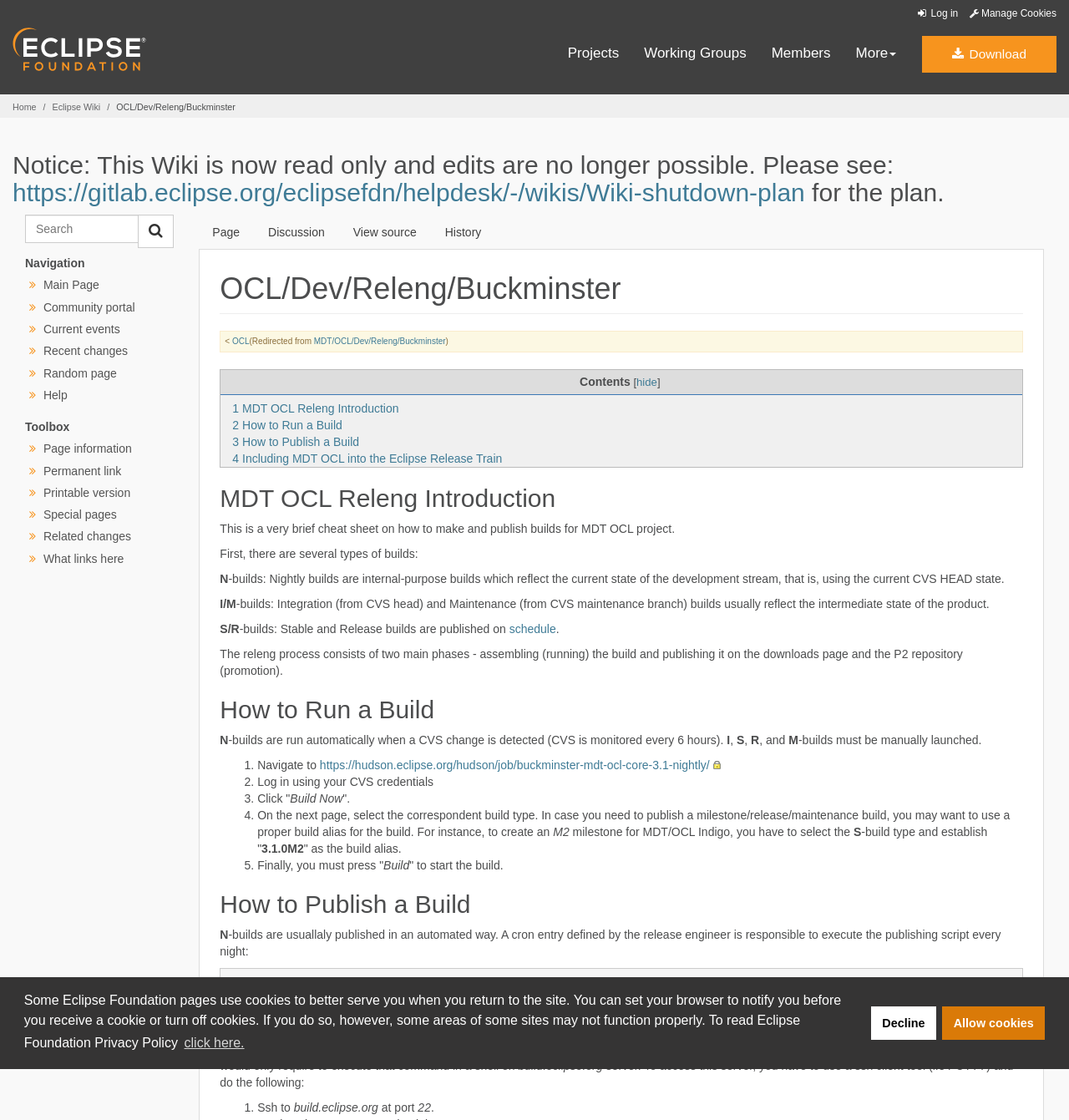What is the name of the project described on this webpage?
Refer to the image and give a detailed response to the question.

The webpage is about the MDT OCL project, which is a part of the Eclipse Foundation. The project's releng process, including building and publishing, is described in detail on this webpage.